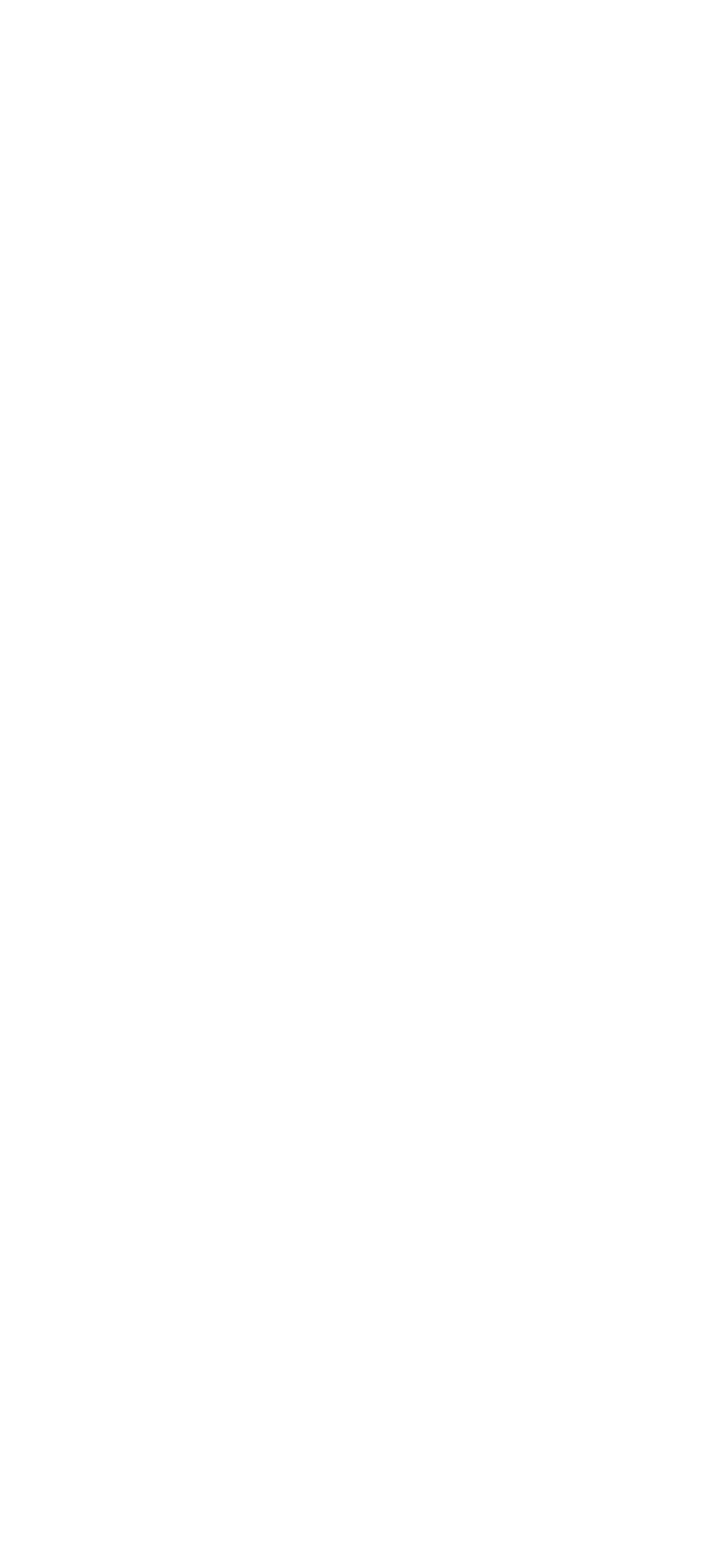How many categories are there in the pop culture section?
Refer to the image and provide a detailed answer to the question.

By examining the links in the pop culture section, I count 6 categories: Movies, Television, Comic Books, Video Games, Toys & Collectibles, and Features.